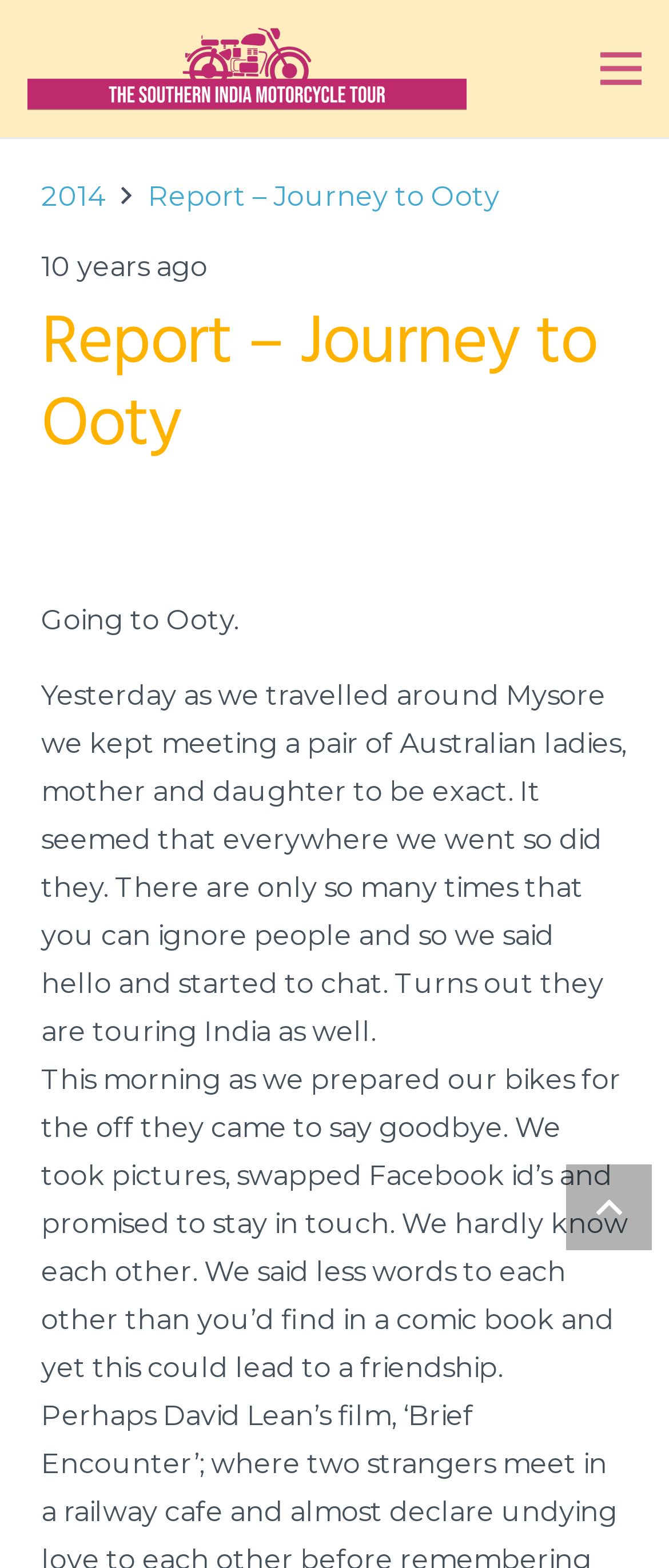Determine the bounding box for the described UI element: "Report – Journey to Ooty".

[0.221, 0.115, 0.747, 0.136]